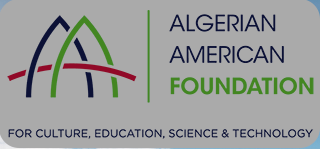Thoroughly describe the content and context of the image.

The image showcases the logo of the Algerian American Foundation, featuring the organization’s name prominently displayed in bold, modern typography. The logo incorporates stylized arches in green and red, symbolizing the connection between Algerian and American cultures. Beneath the name, the phrase "FOR CULTURE, EDUCATION, SCIENCE & TECHNOLOGY" highlights the foundation's commitment to promoting collaborative efforts in these key areas. This visual representation emphasizes the foundation's mission to foster relationships and advancements across cultural and educational initiatives.